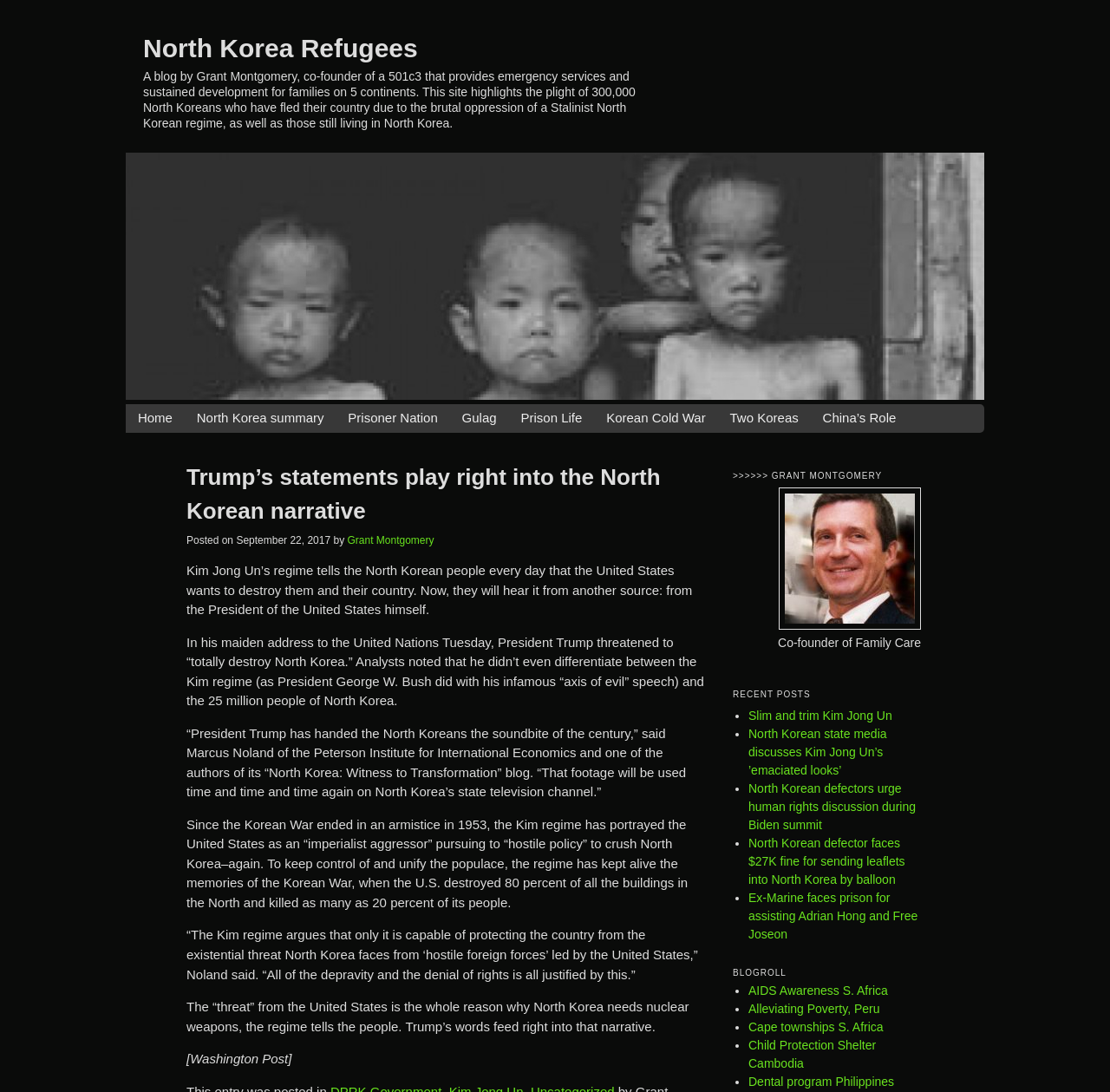Extract the main title from the webpage and generate its text.

Trump’s statements play right into the North Korean narrative